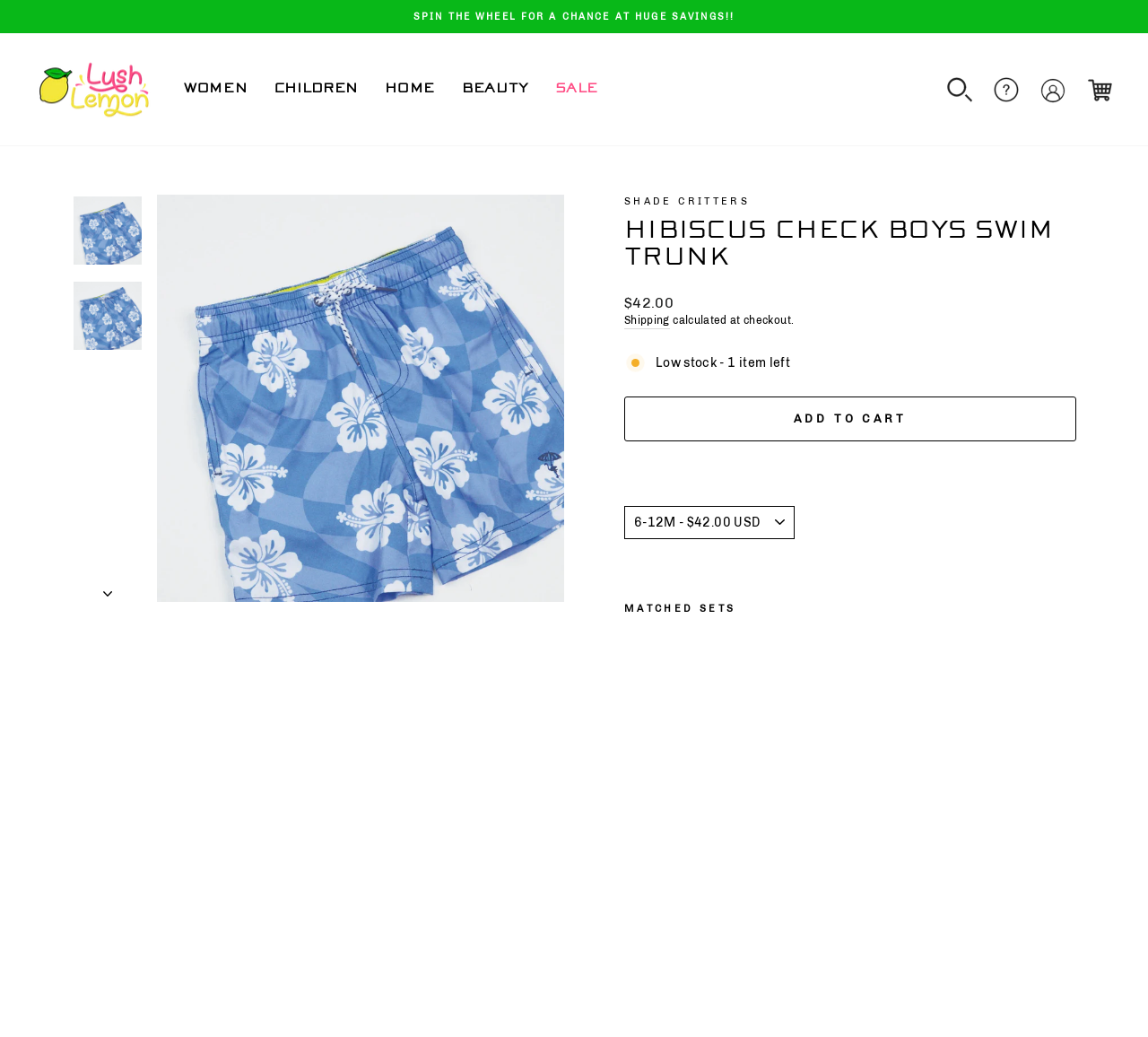Identify the coordinates of the bounding box for the element that must be clicked to accomplish the instruction: "View FAQ".

[0.856, 0.068, 0.897, 0.105]